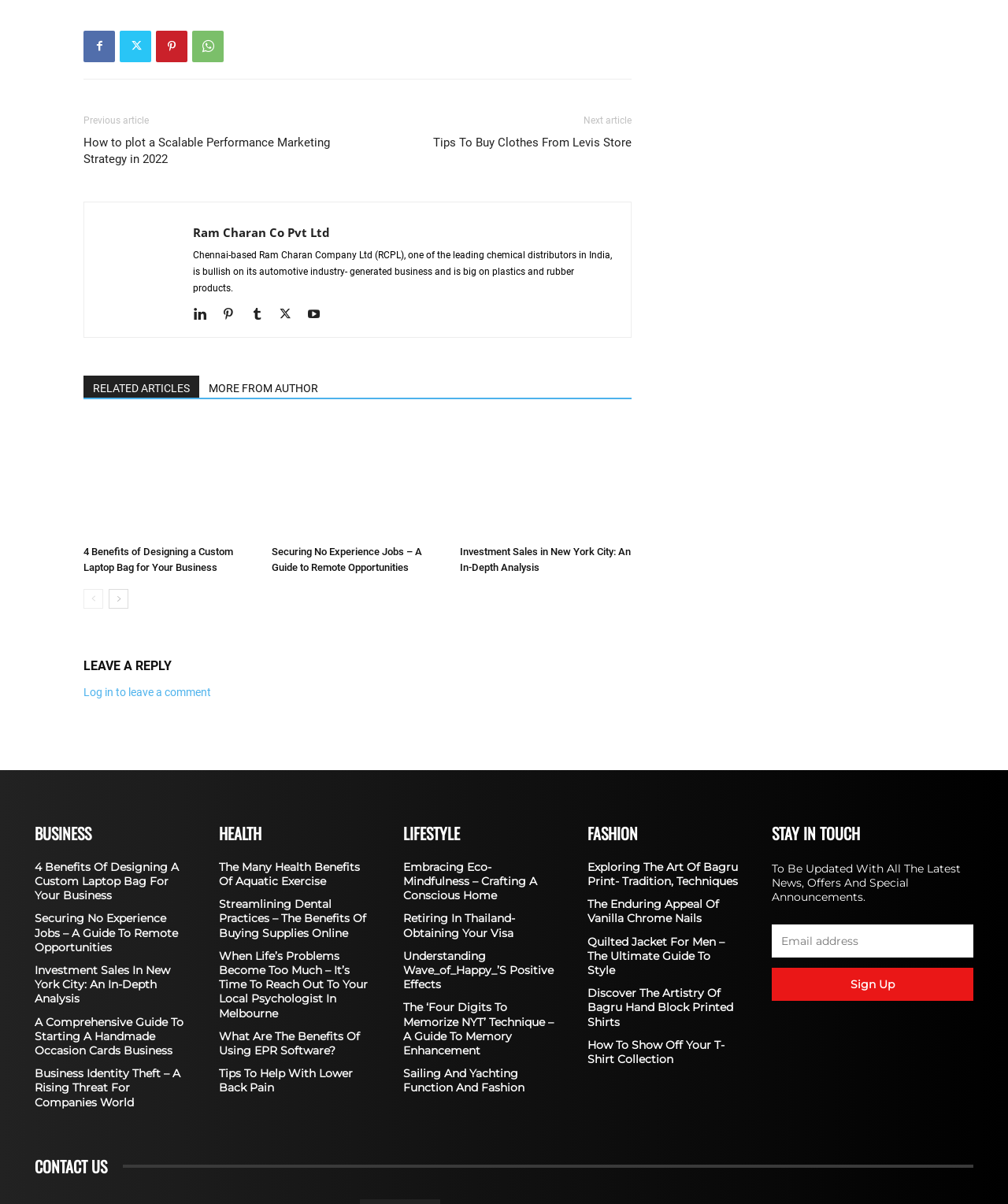Identify the bounding box coordinates of the section to be clicked to complete the task described by the following instruction: "Explore the 'BUSINESS' category". The coordinates should be four float numbers between 0 and 1, formatted as [left, top, right, bottom].

[0.034, 0.685, 0.091, 0.698]